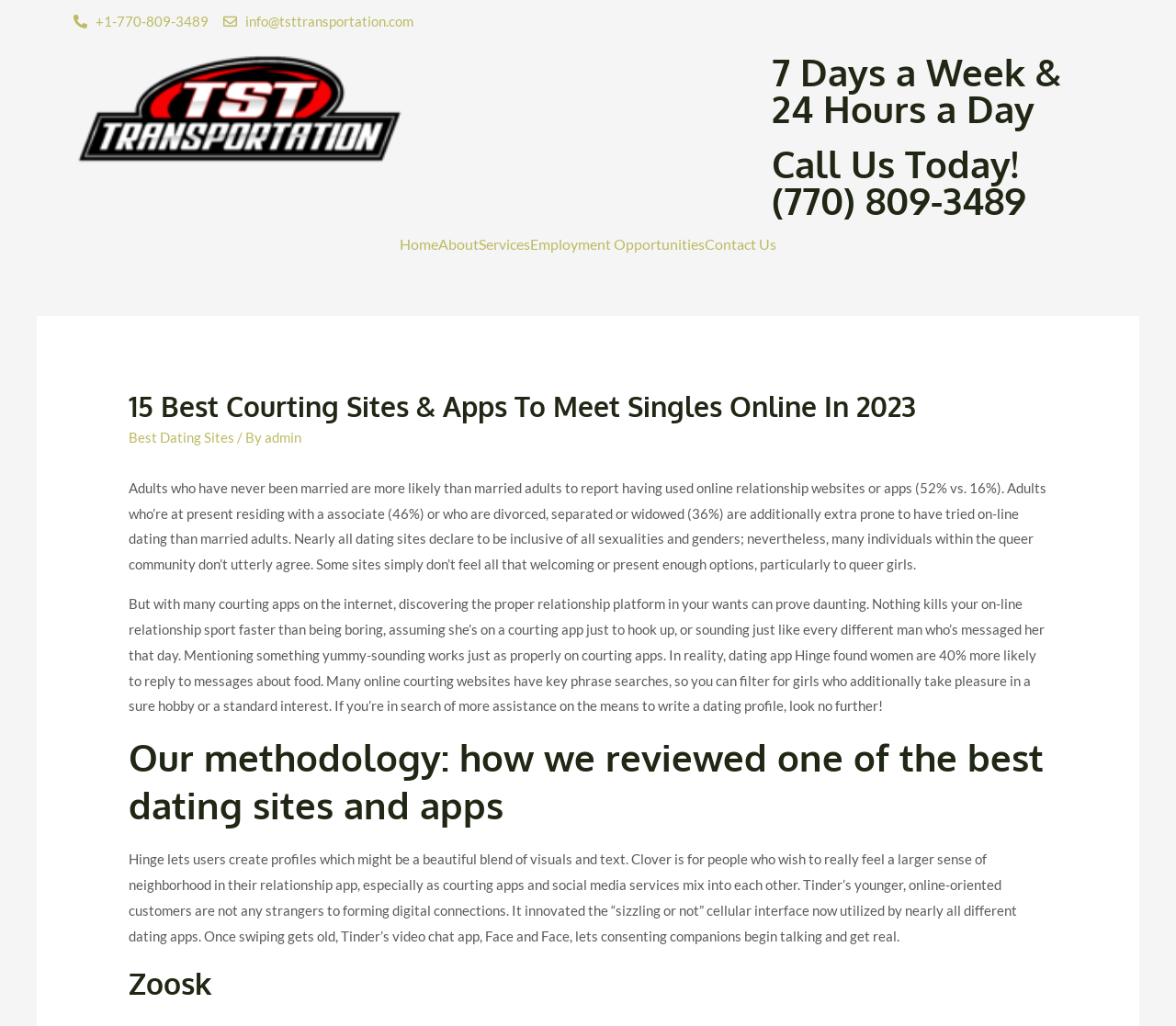Give a one-word or short-phrase answer to the following question: 
What is the phone number to call for assistance?

(770) 809-3489